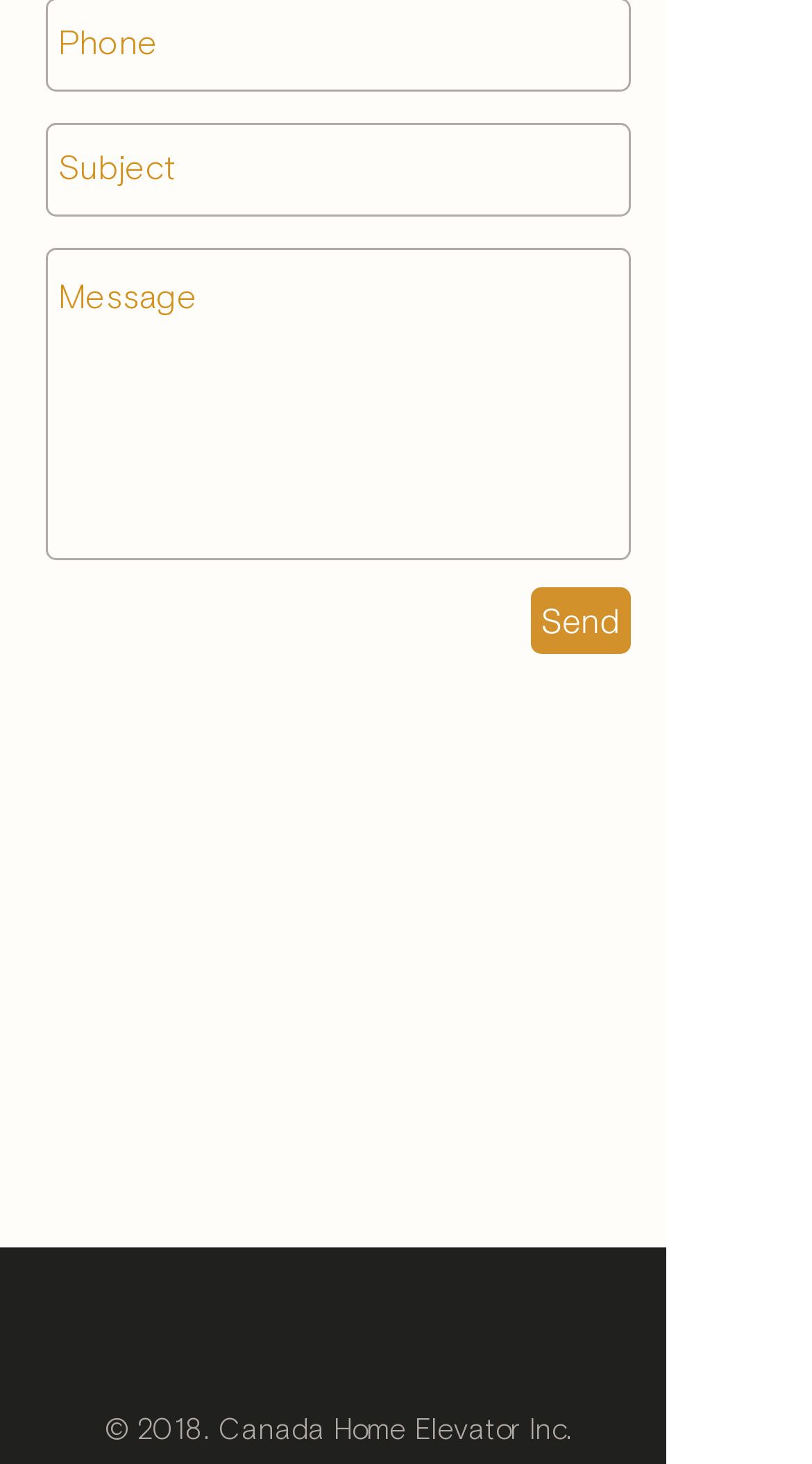Specify the bounding box coordinates of the area to click in order to follow the given instruction: "Visit Facebook page."

[0.128, 0.922, 0.179, 0.95]